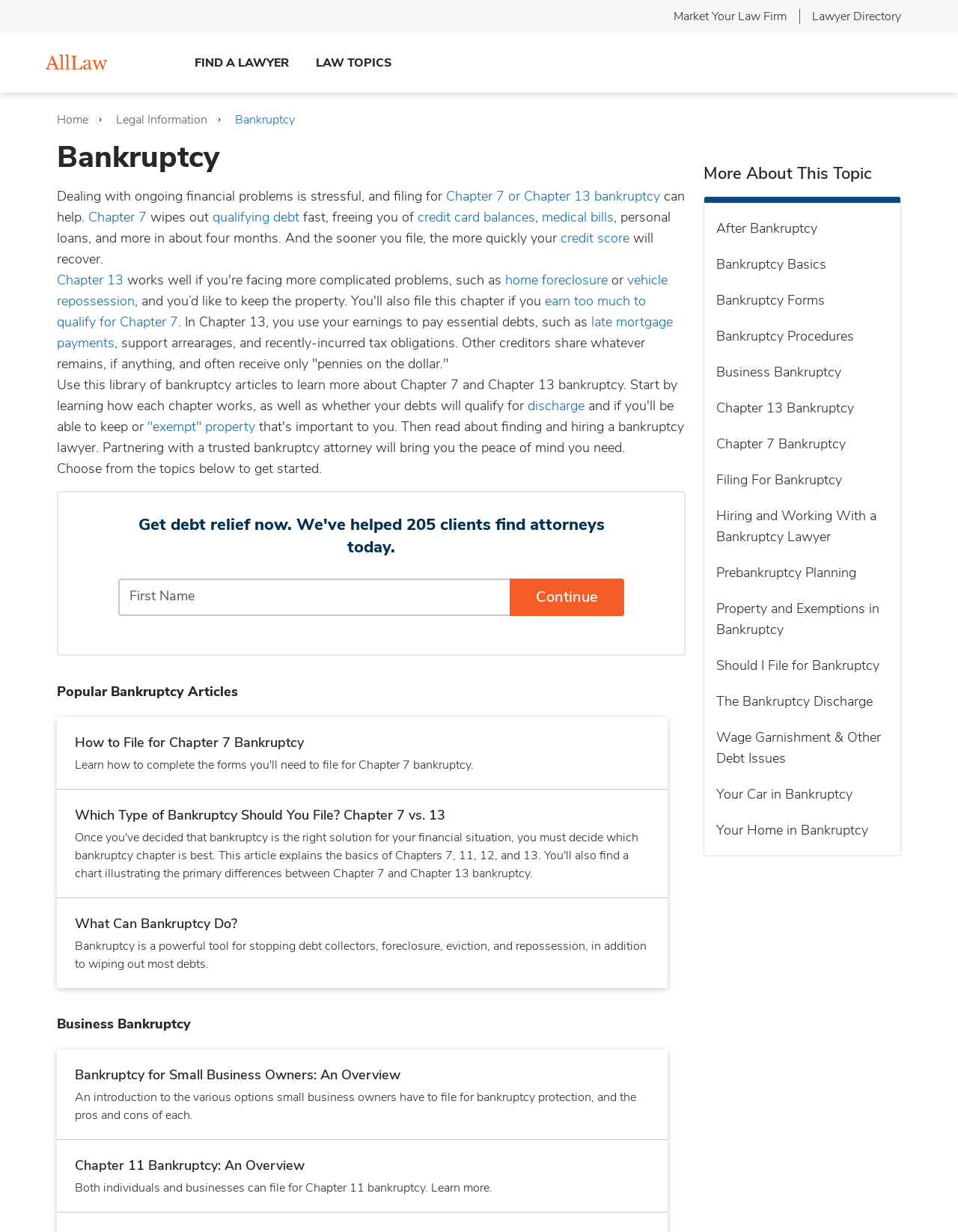Provide a one-word or brief phrase answer to the question:
What is the purpose of Chapter 7 bankruptcy?

Wipes out qualifying debt